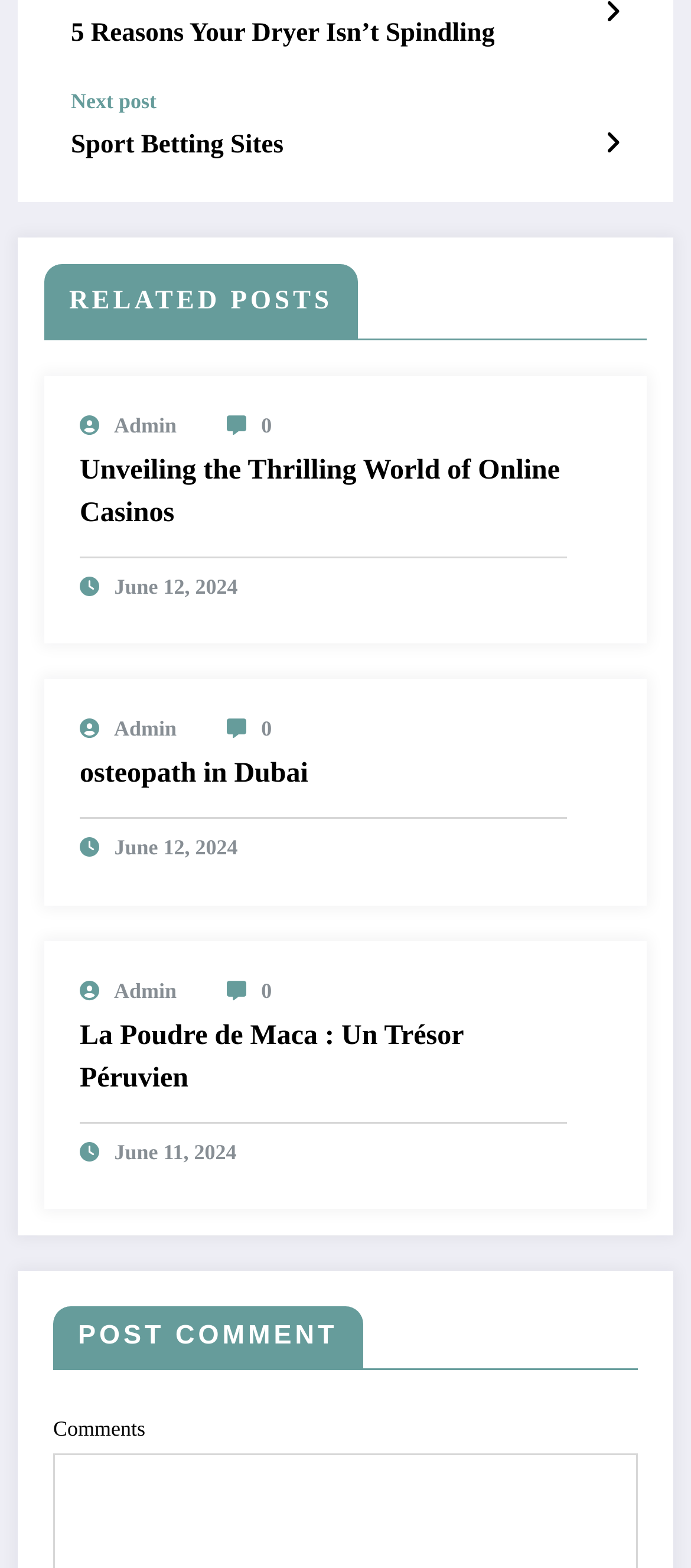Could you determine the bounding box coordinates of the clickable element to complete the instruction: "Click on the '5 Reasons Your Dryer Isn’t Spindling' link"? Provide the coordinates as four float numbers between 0 and 1, i.e., [left, top, right, bottom].

[0.103, 0.01, 0.716, 0.034]